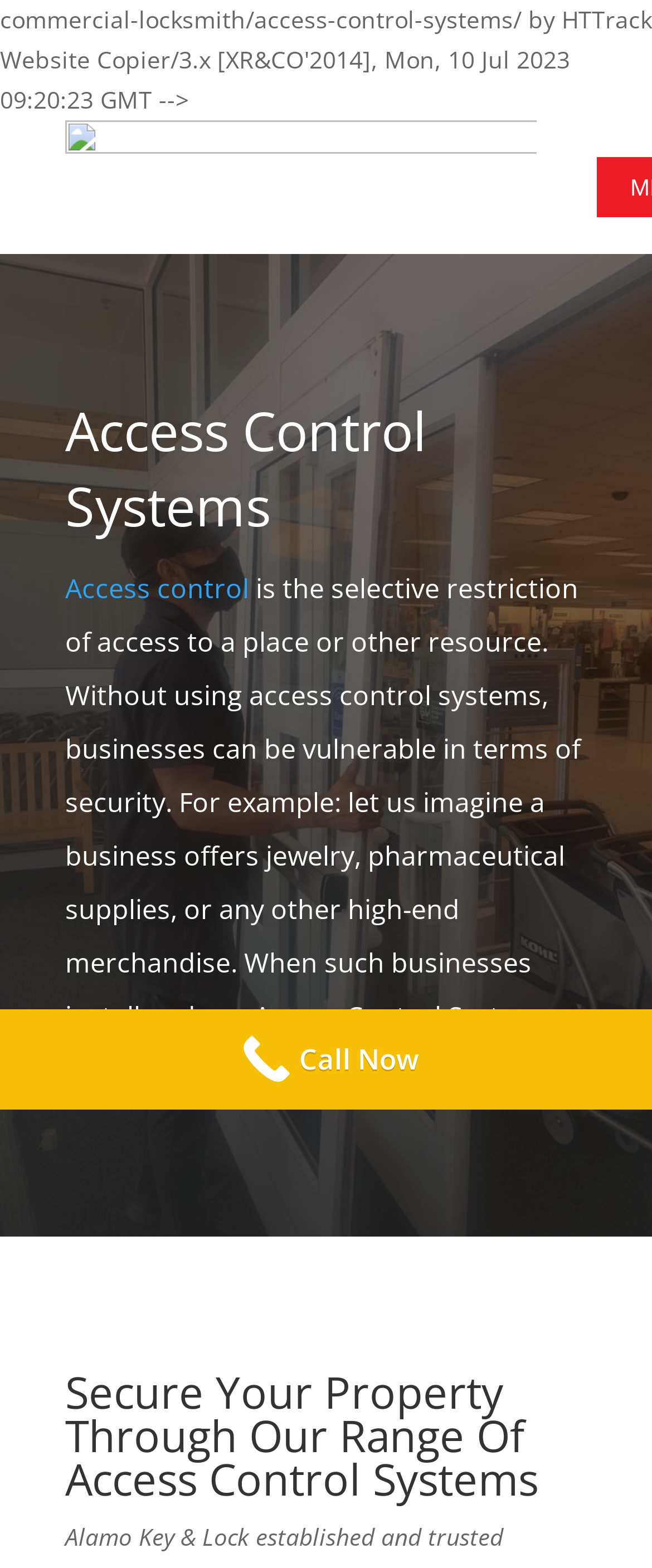Use a single word or phrase to answer the following:
What is the purpose of access control systems?

Protect assets